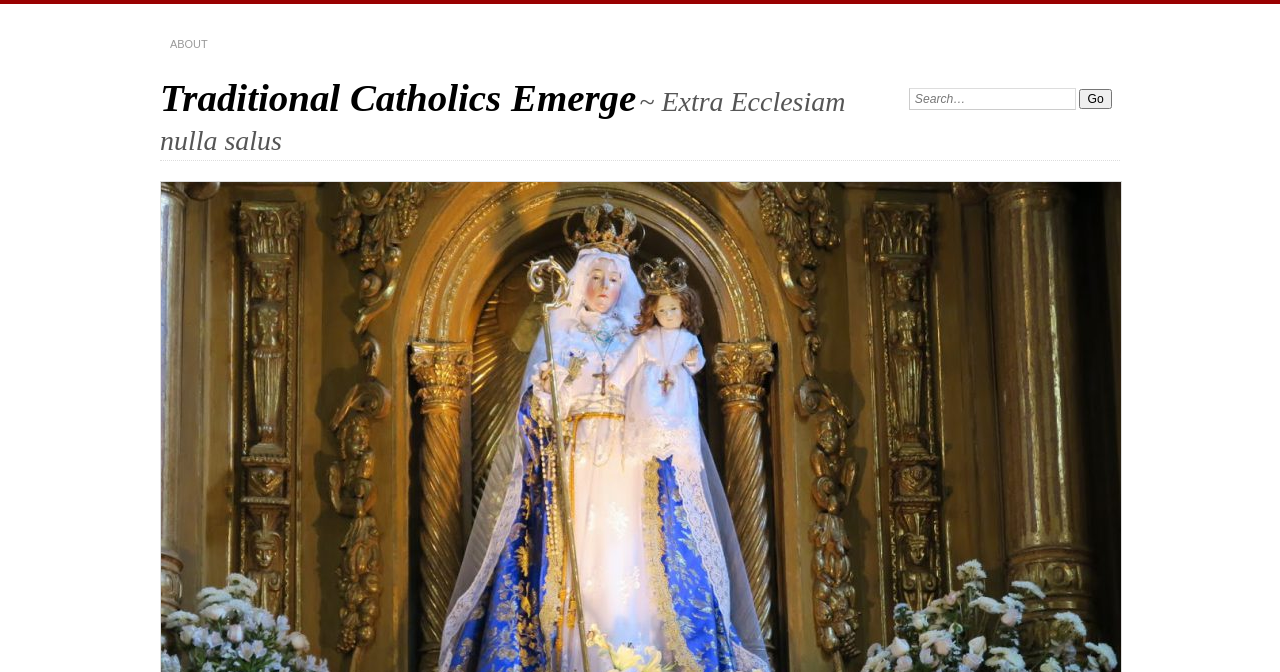Determine the bounding box coordinates for the HTML element mentioned in the following description: "parent_node: Search: name="search" value="Go"". The coordinates should be a list of four floats ranging from 0 to 1, represented as [left, top, right, bottom].

[0.843, 0.133, 0.868, 0.162]